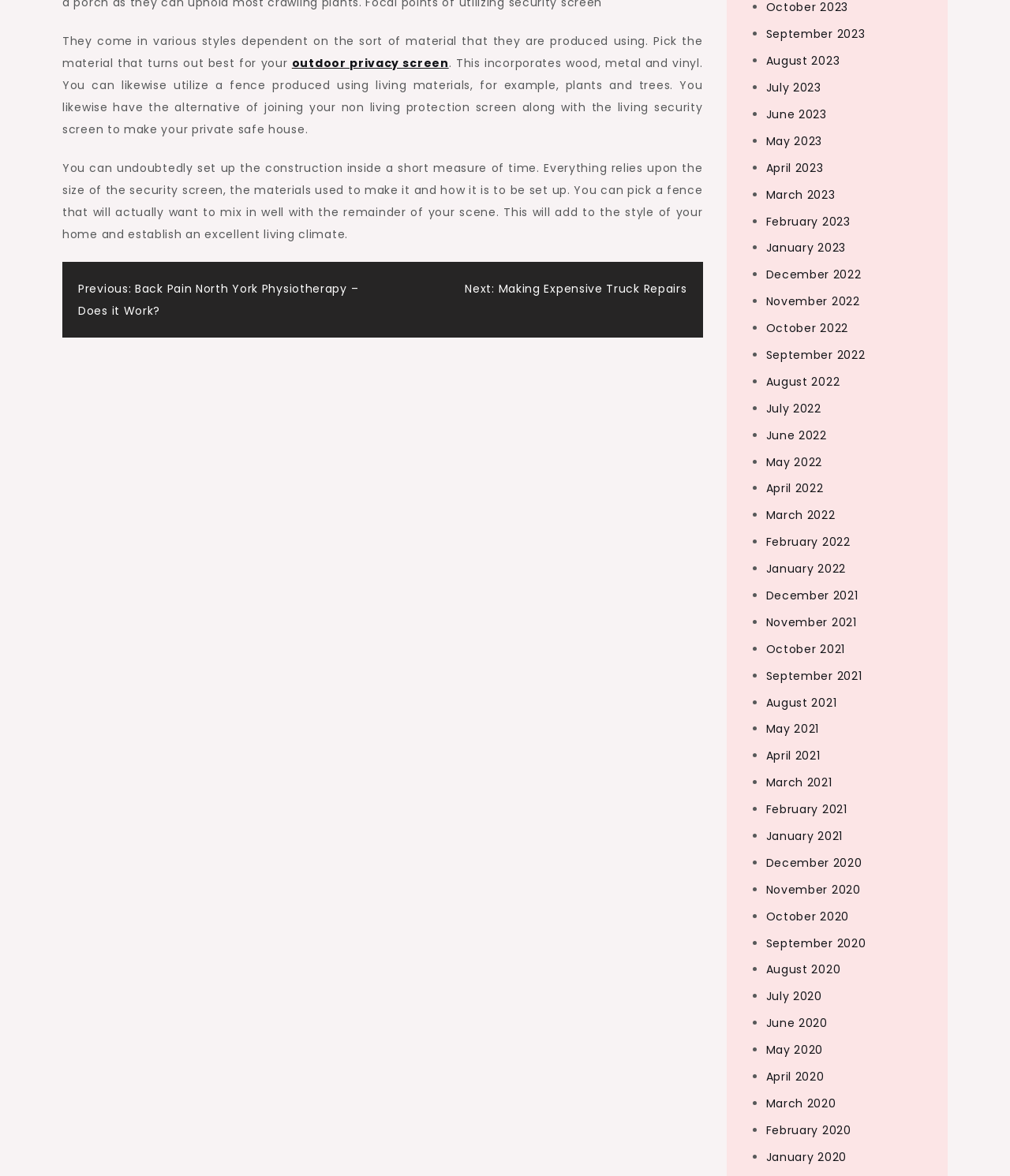Use a single word or phrase to answer the following:
What is the topic of the text?

outdoor privacy screen